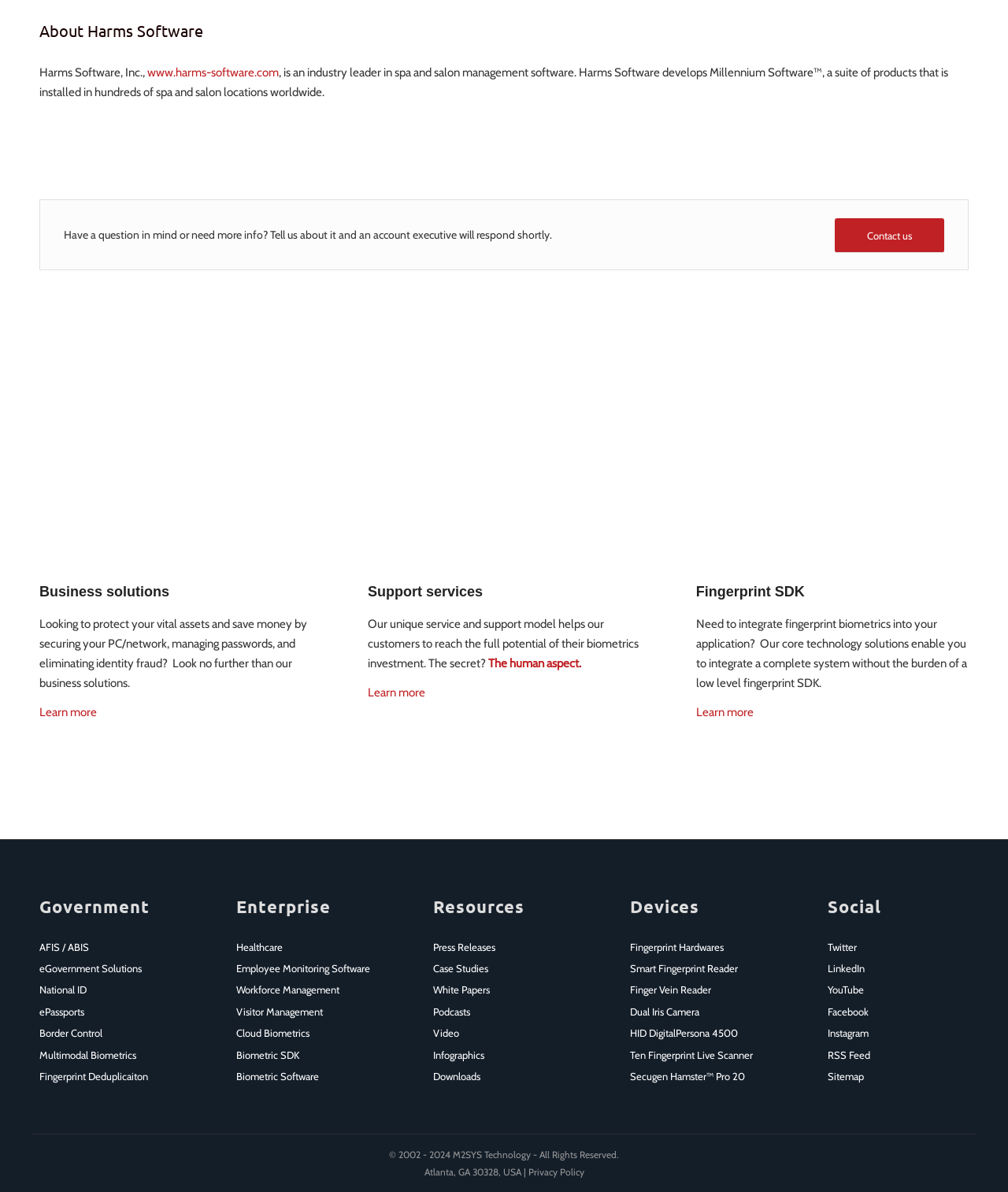Determine the bounding box coordinates of the region that needs to be clicked to achieve the task: "View Privacy Policy".

[0.524, 0.978, 0.579, 0.988]